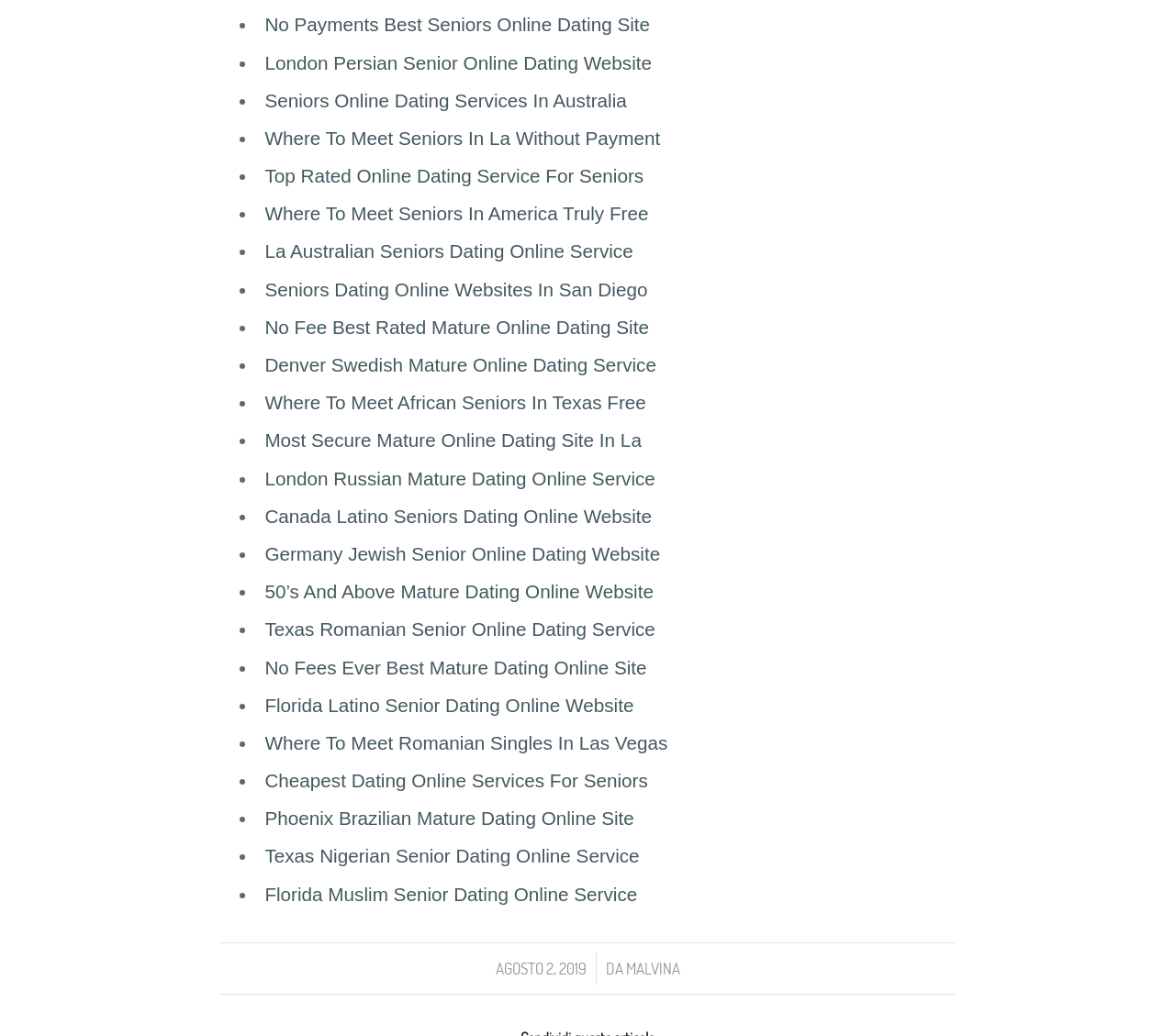Please answer the following question using a single word or phrase: How many links are on this webpage?

30